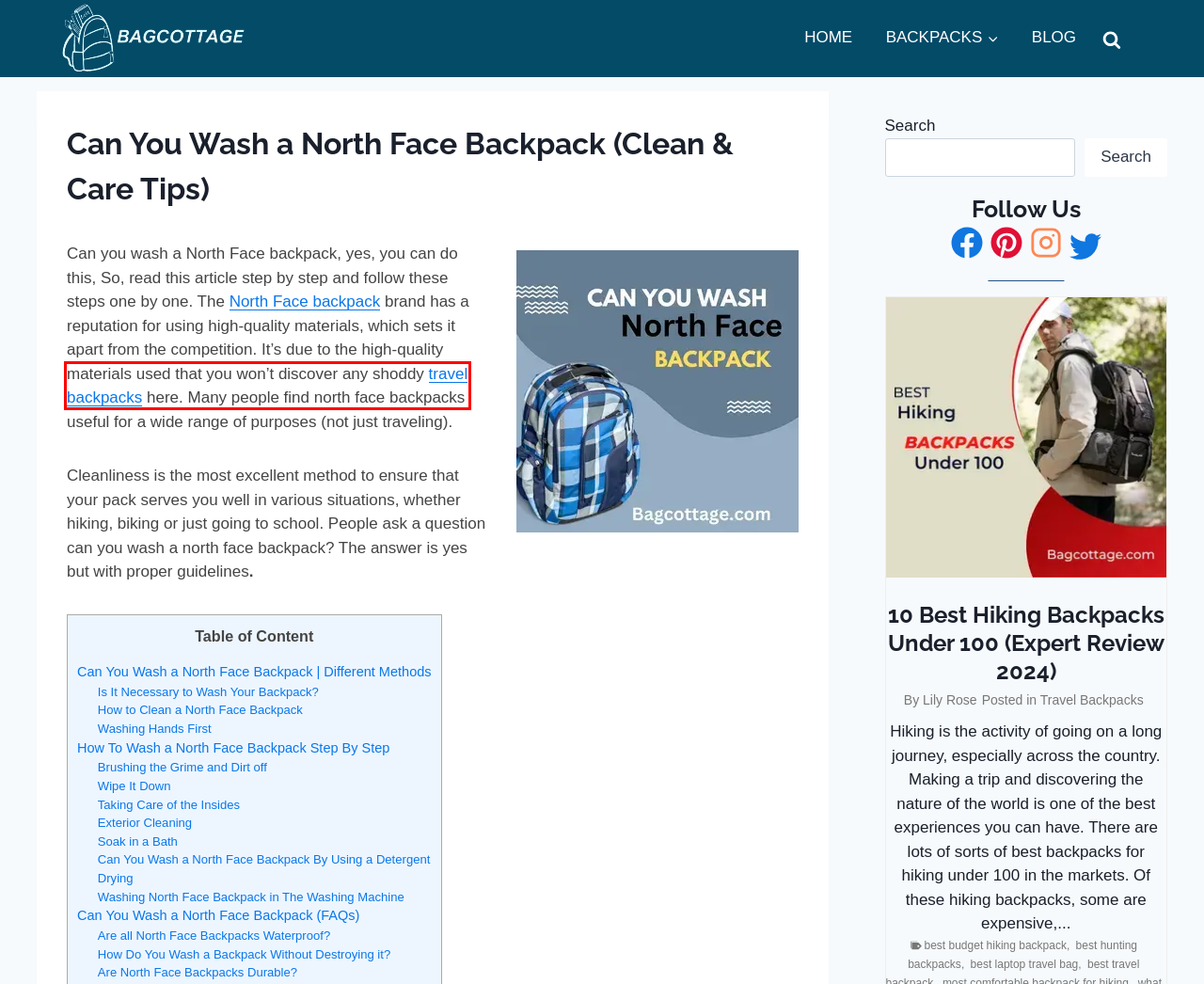Analyze the webpage screenshot with a red bounding box highlighting a UI element. Select the description that best matches the new webpage after clicking the highlighted element. Here are the options:
A. Travel Backpacks
B. best budget hiking backpack
C. 10 Best North Face Backpacks for College (Updated in 2024)
D. Read Reviews & Buying Guide-Bagcottage
E. best laptop travel bag
F. 10 Best Backpacks for Travel (Tested & Reviewed 2023)
G. 10 Best Hiking Backpacks Under 100 (Expert Review 2024)
H. best hunting backpacks

F